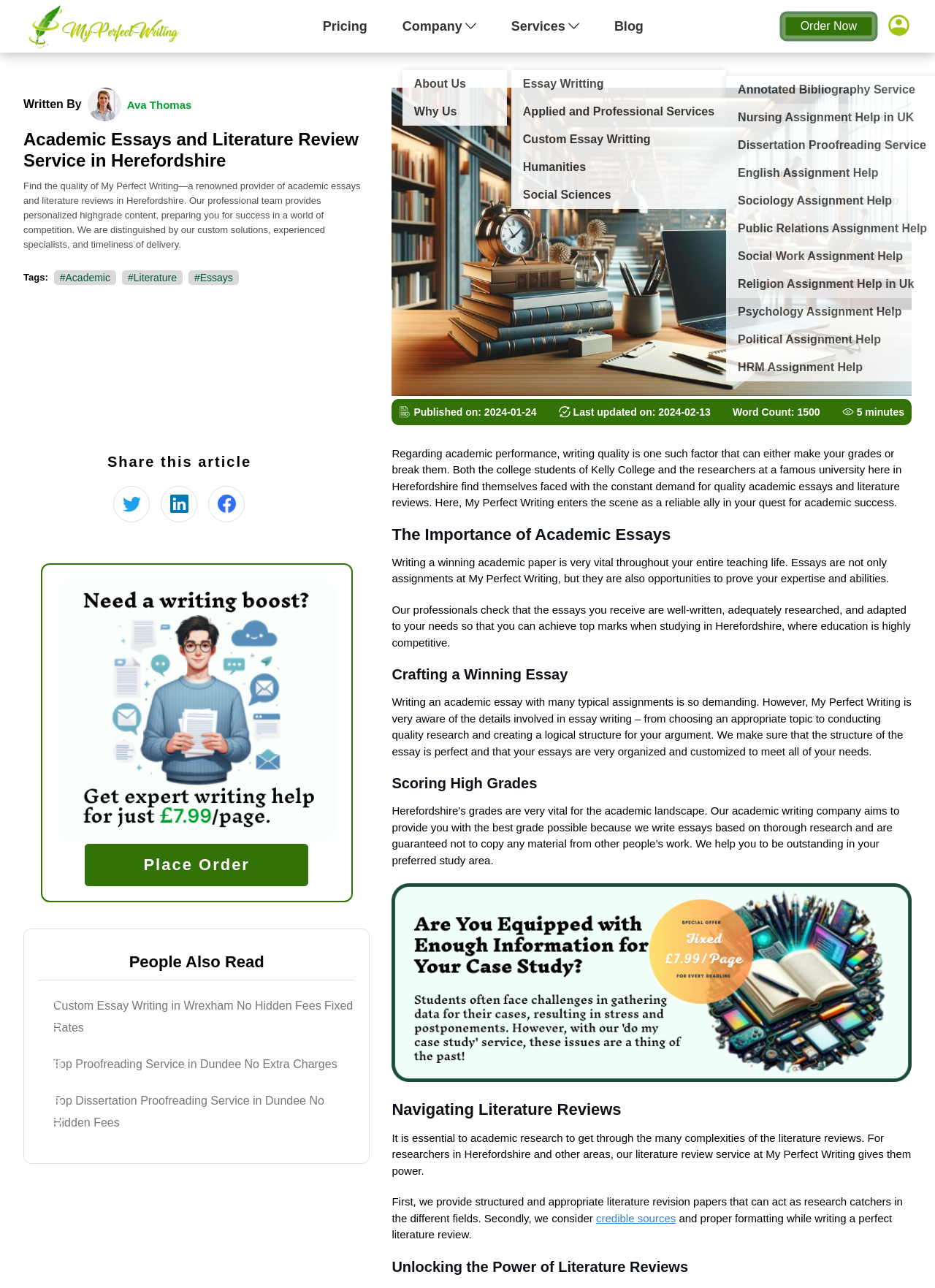What is the importance of writing quality in academics?
Please provide a detailed answer to the question.

According to the text, 'Regarding academic performance, writing quality is one such factor that can either make your grades or break them.' This implies that writing quality is crucial in academics and can significantly impact a student's grades.